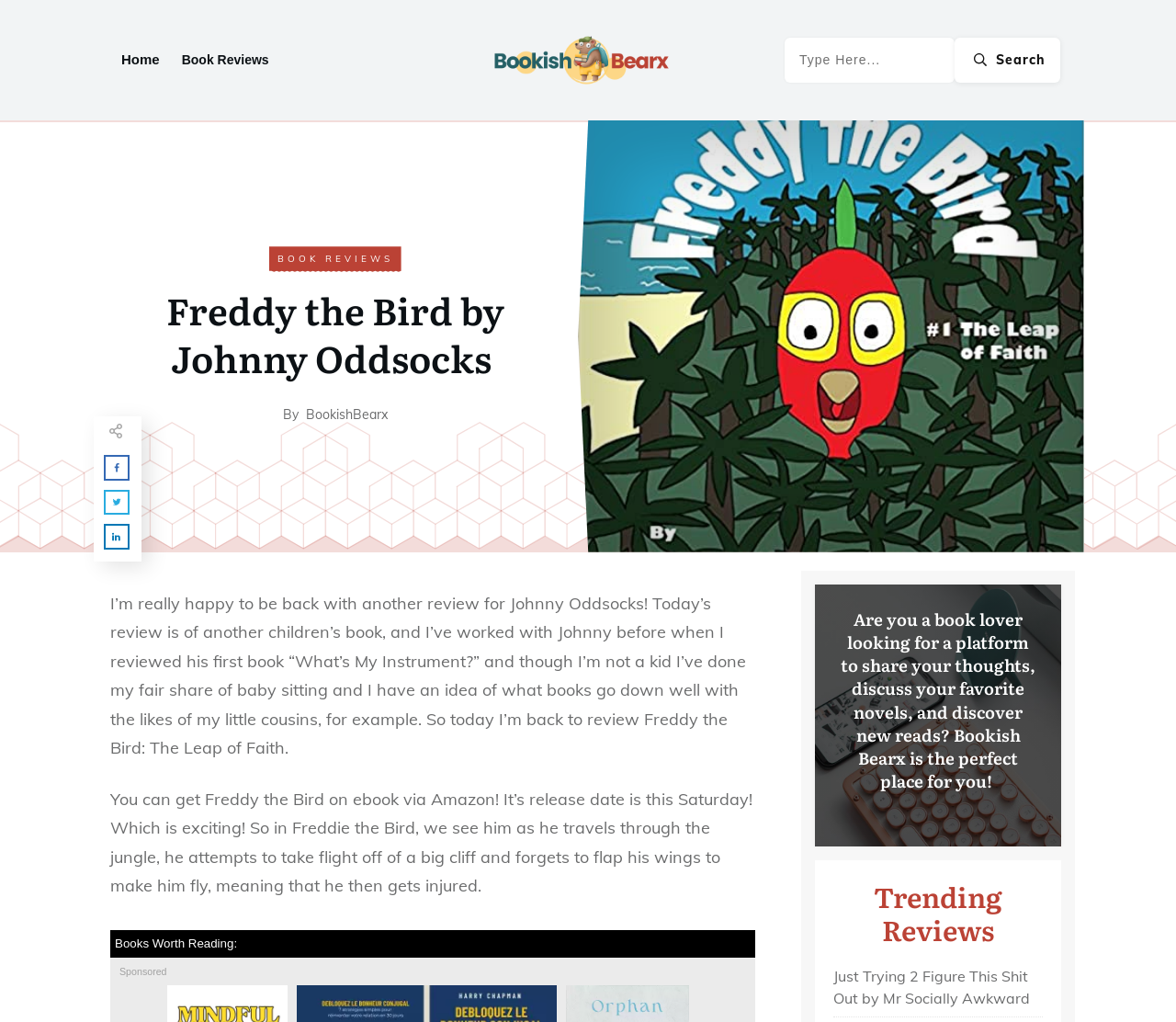Determine the bounding box coordinates of the section I need to click to execute the following instruction: "Read the review of 'Freddy the Bird by Johnny Oddsocks'". Provide the coordinates as four float numbers between 0 and 1, i.e., [left, top, right, bottom].

[0.094, 0.58, 0.634, 0.742]